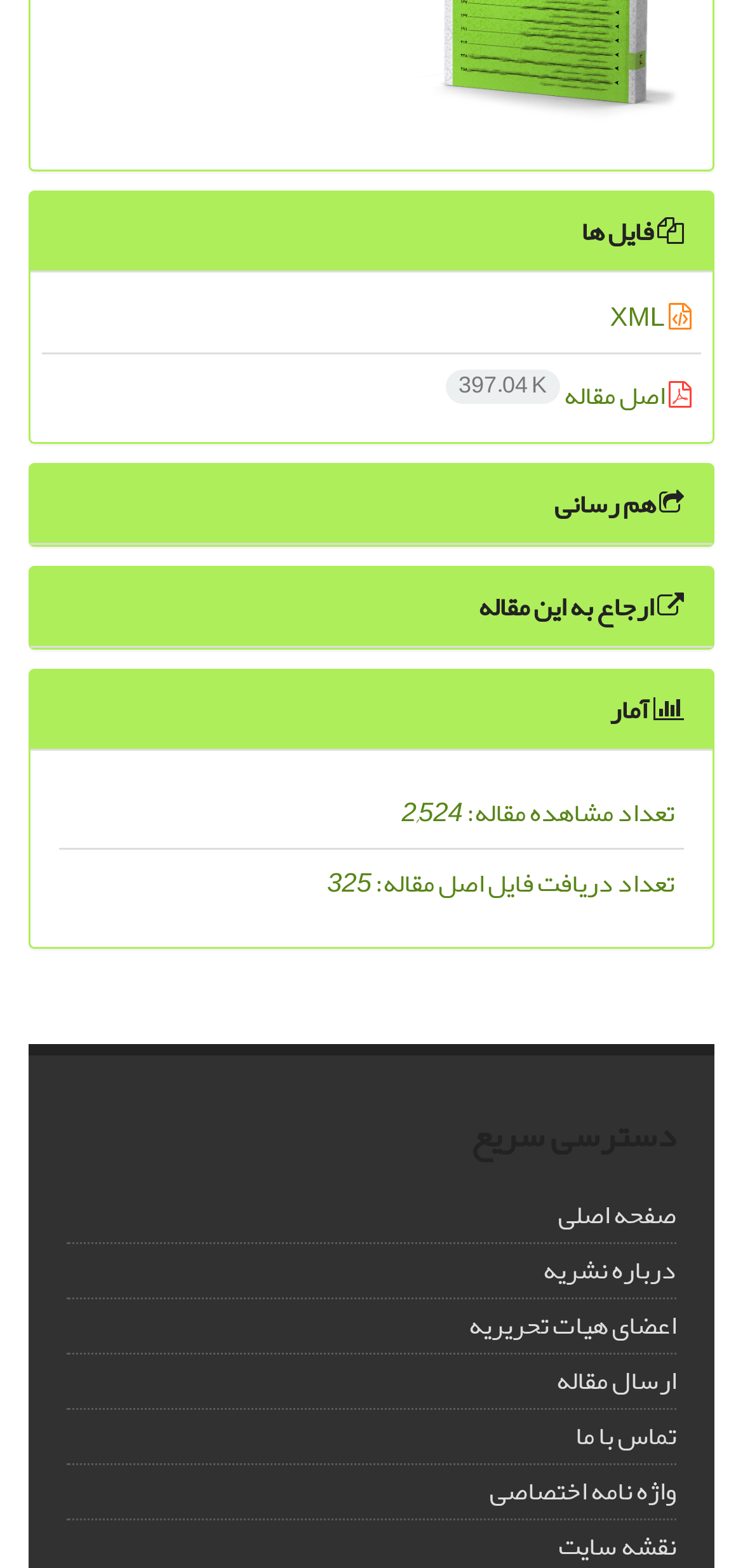Show the bounding box coordinates for the element that needs to be clicked to execute the following instruction: "go to homepage". Provide the coordinates in the form of four float numbers between 0 and 1, i.e., [left, top, right, bottom].

[0.751, 0.759, 0.91, 0.791]